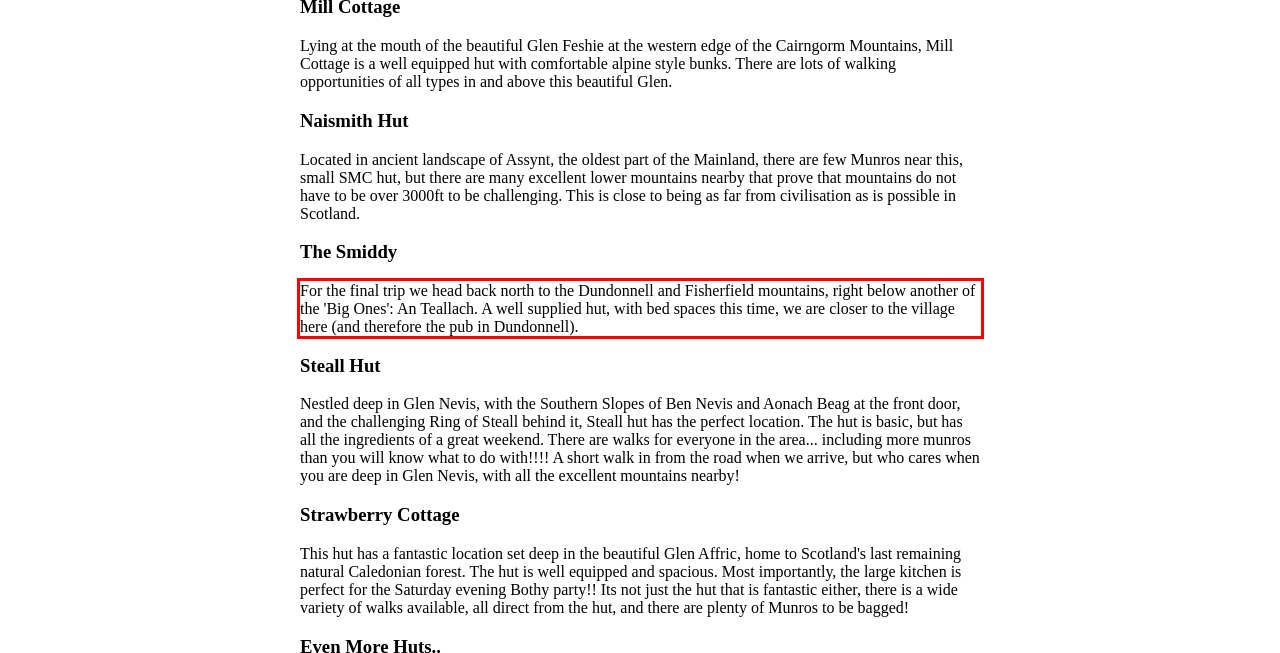Given a webpage screenshot with a red bounding box, perform OCR to read and deliver the text enclosed by the red bounding box.

For the final trip we head back north to the Dundonnell and Fisherfield mountains, right below another of the 'Big Ones': An Teallach. A well supplied hut, with bed spaces this time, we are closer to the village here (and therefore the pub in Dundonnell).